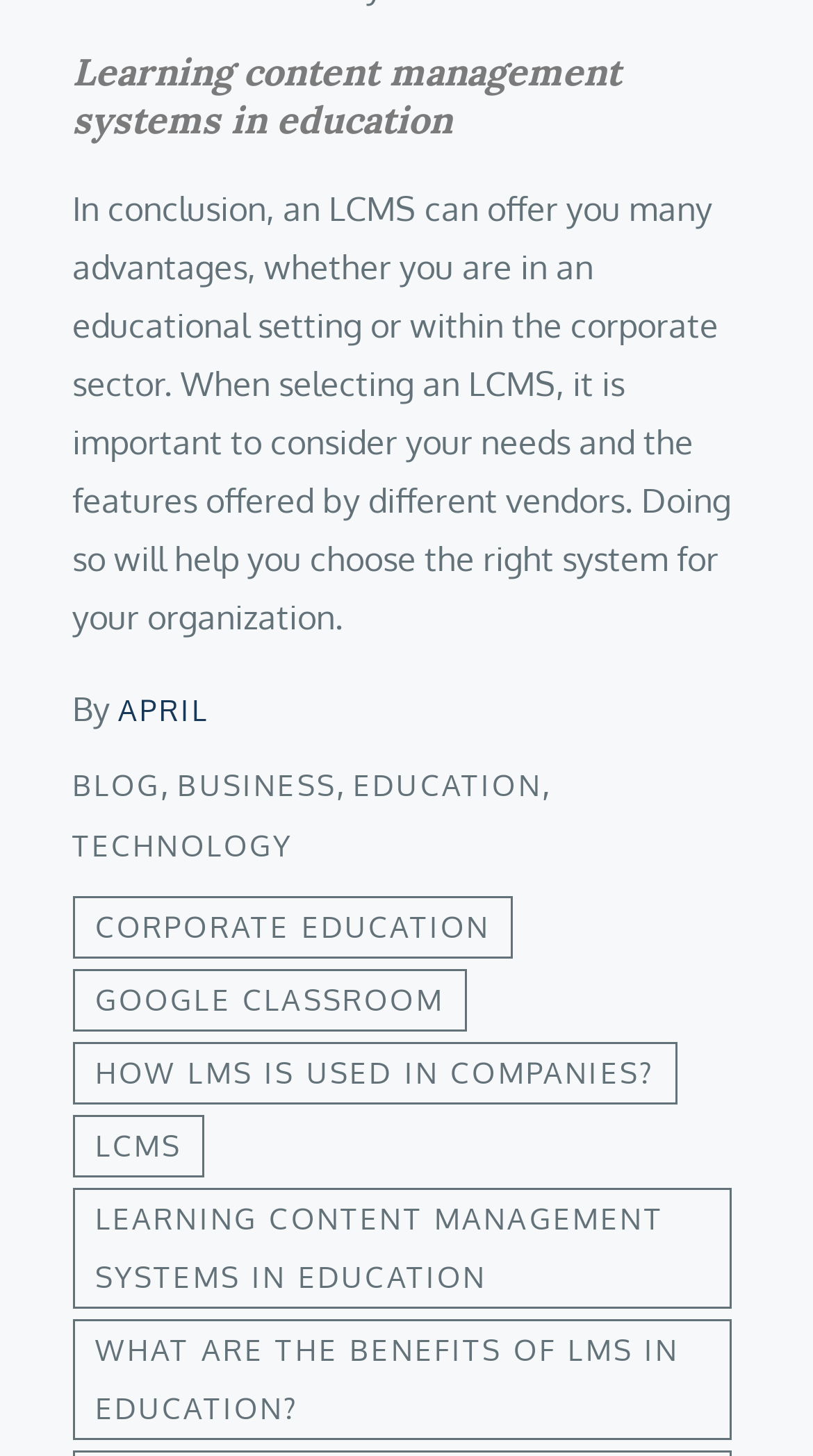Please provide a comprehensive answer to the question below using the information from the image: What are some related topics to LCMS?

The webpage provides links to related topics such as LMS, Google Classroom, and corporate education, indicating that these topics are related to LCMS.